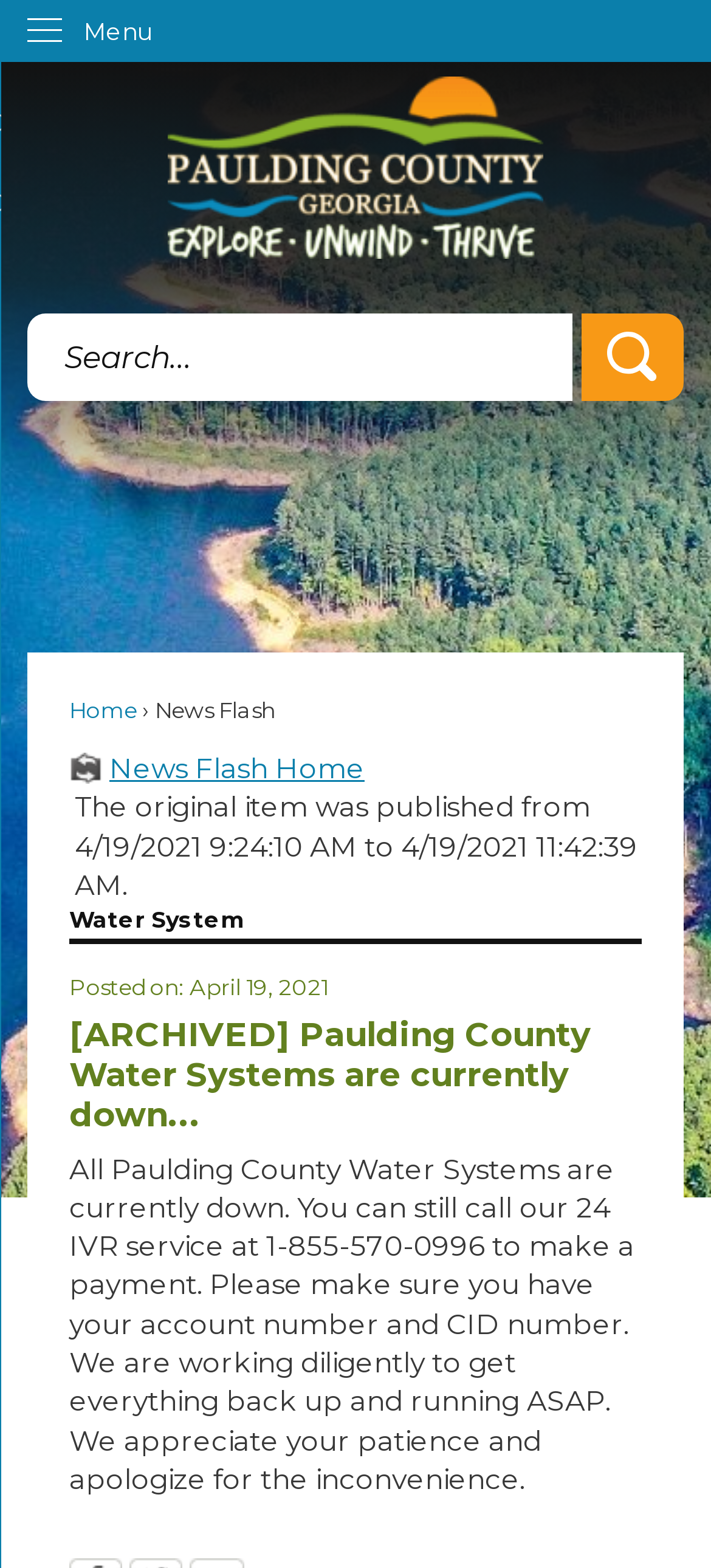What is the function of the 'Go to Site Search' button?
Using the image, give a concise answer in the form of a single word or short phrase.

Search the site